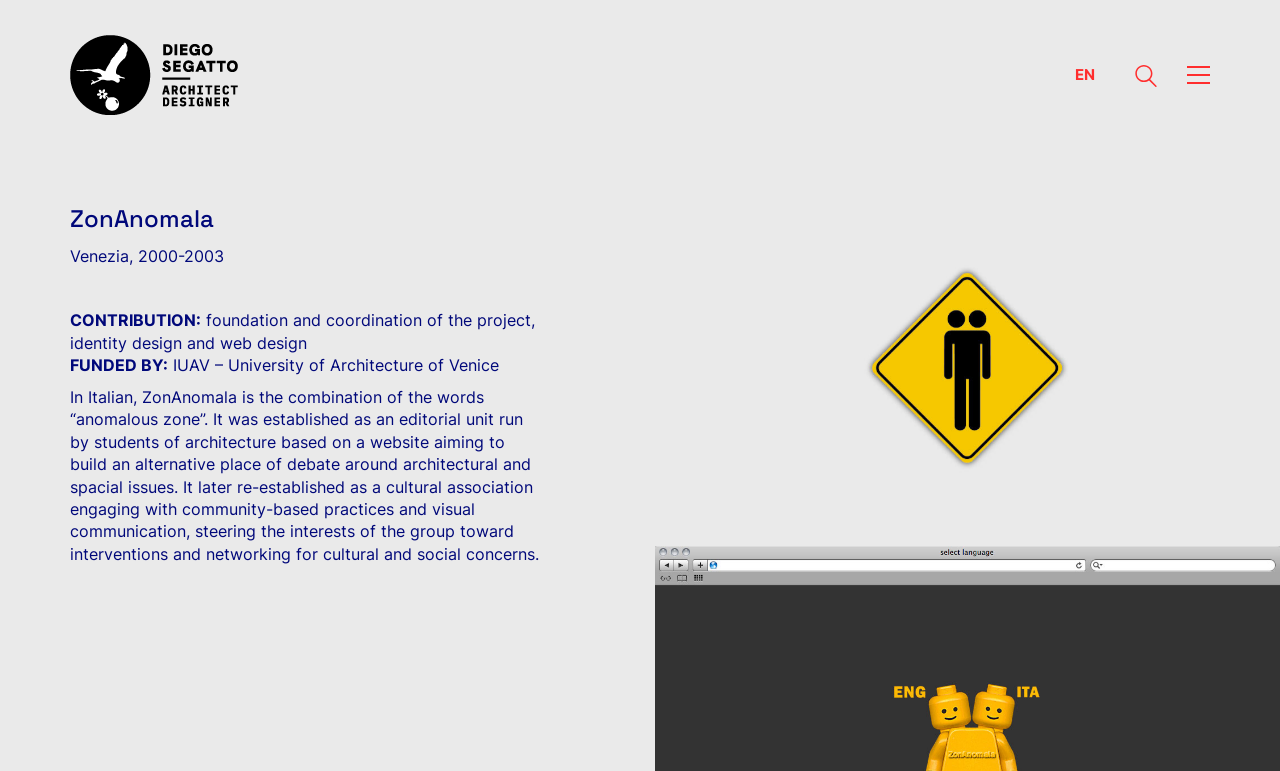Generate a comprehensive description of the webpage content.

The webpage is about ZonAnomala, a project founded by IUAV – University of Architecture of Venice. At the top left, there is a link to Diego Segatto's profile, accompanied by an image of the same name. On the top right, there are three elements: a link to switch the language to English, a search bar with a magnifying glass icon, and a button to toggle navigation.

Below the top section, there is a heading that reads "ZonAnomala". Underneath, there is a brief description of the project, stating that it was established in Venice from 2000 to 2003. The contribution to the project is listed, including foundation and coordination, identity design, and web design. The funding source is also mentioned, which is IUAV – University of Architecture of Venice.

Further down, there is a lengthy paragraph that explains the meaning of ZonAnomala, which is a combination of the words "anomalous zone". It describes the project's evolution from an editorial unit to a cultural association, focusing on community-based practices, visual communication, and cultural and social concerns.

On the right side of the page, there is a long, vertical link that spans from the middle to the bottom of the page.